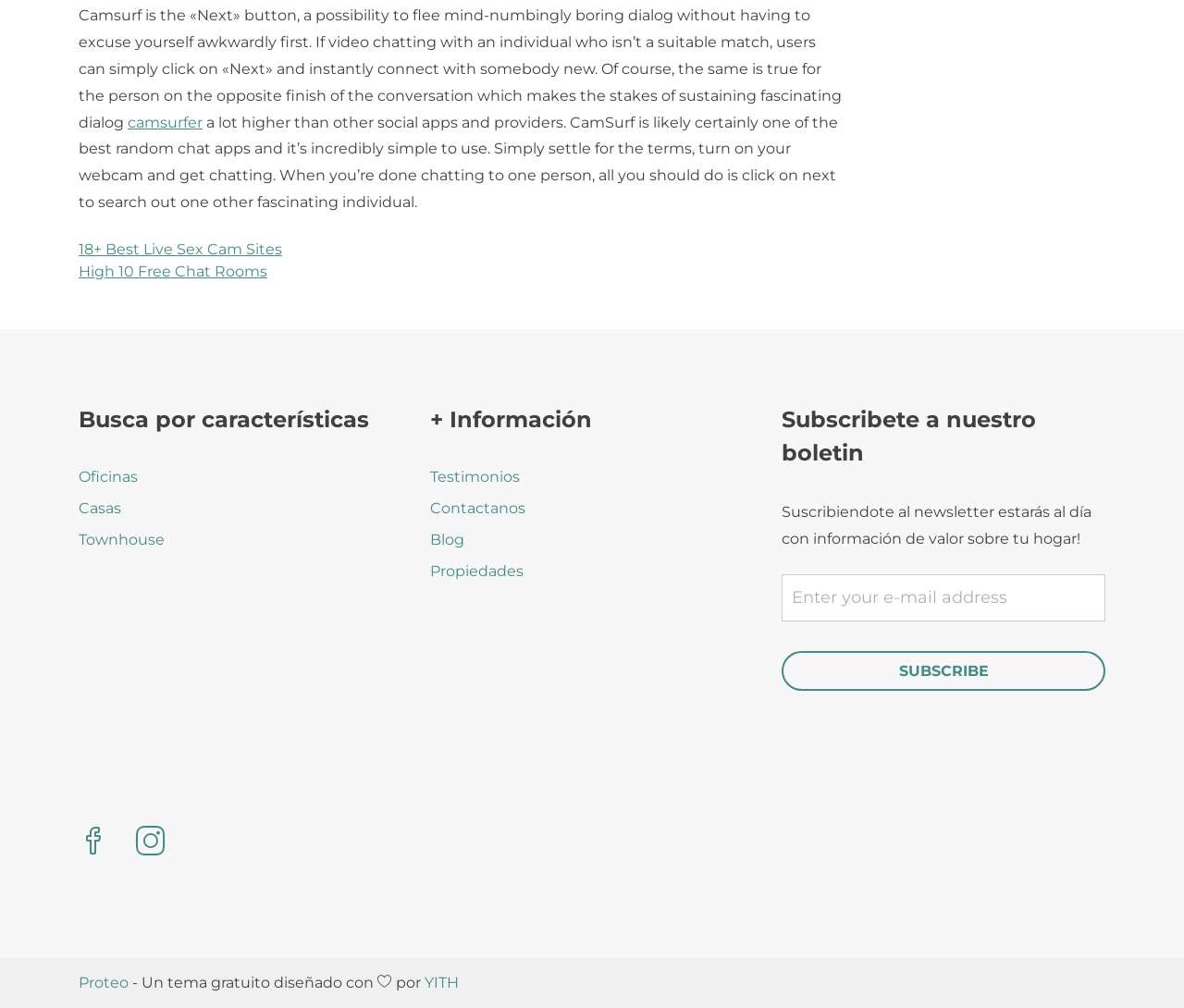Identify the bounding box coordinates of the region I need to click to complete this instruction: "Subscribe to the newsletter".

[0.66, 0.57, 0.934, 0.73]